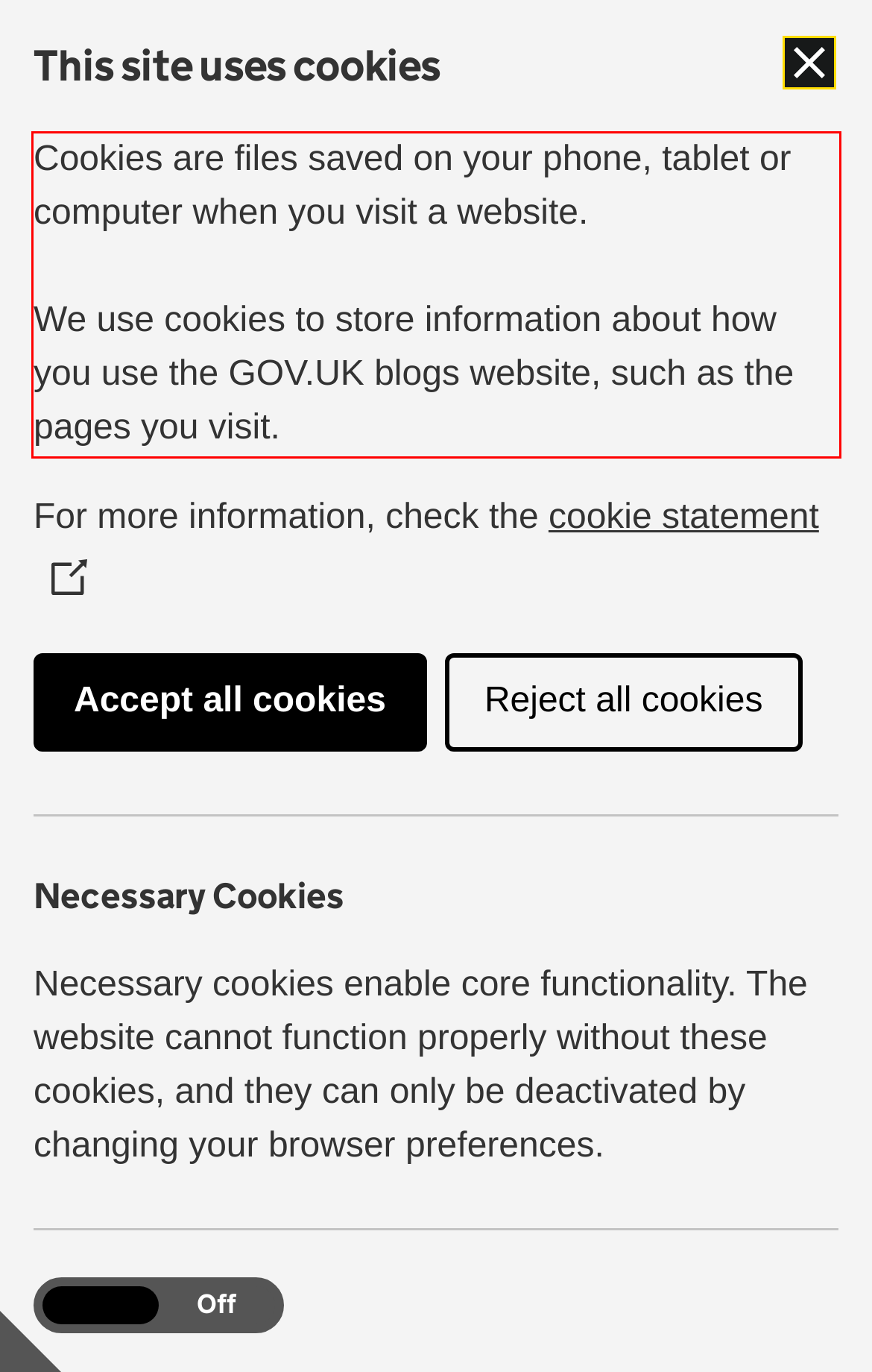You are given a screenshot with a red rectangle. Identify and extract the text within this red bounding box using OCR.

Cookies are files saved on your phone, tablet or computer when you visit a website. We use cookies to store information about how you use the GOV.UK blogs website, such as the pages you visit.